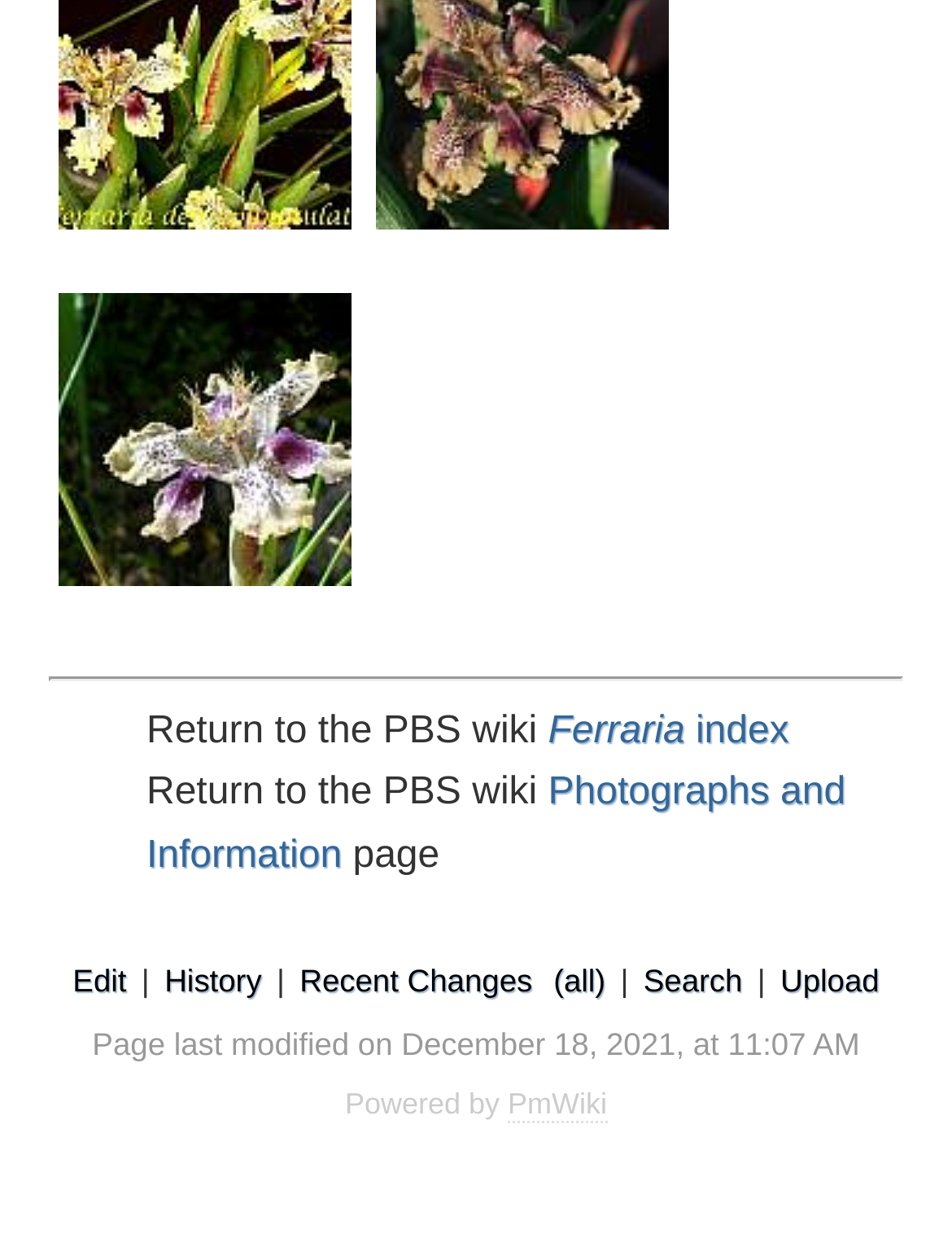Pinpoint the bounding box coordinates of the clickable area necessary to execute the following instruction: "Edit the page". The coordinates should be given as four float numbers between 0 and 1, namely [left, top, right, bottom].

[0.076, 0.764, 0.133, 0.793]